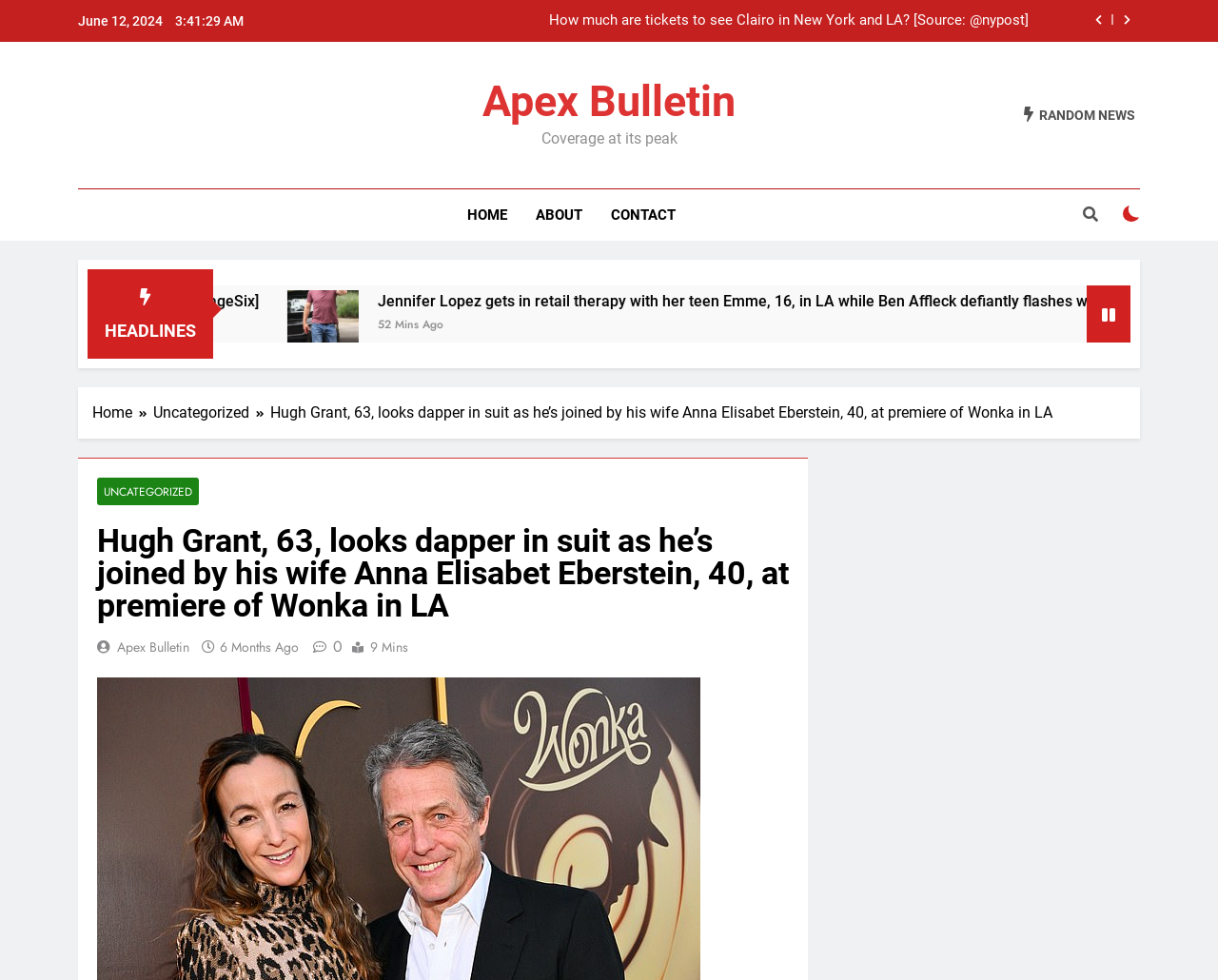What is the name of the film mentioned in the article?
Using the image, provide a concise answer in one word or a short phrase.

Wonka